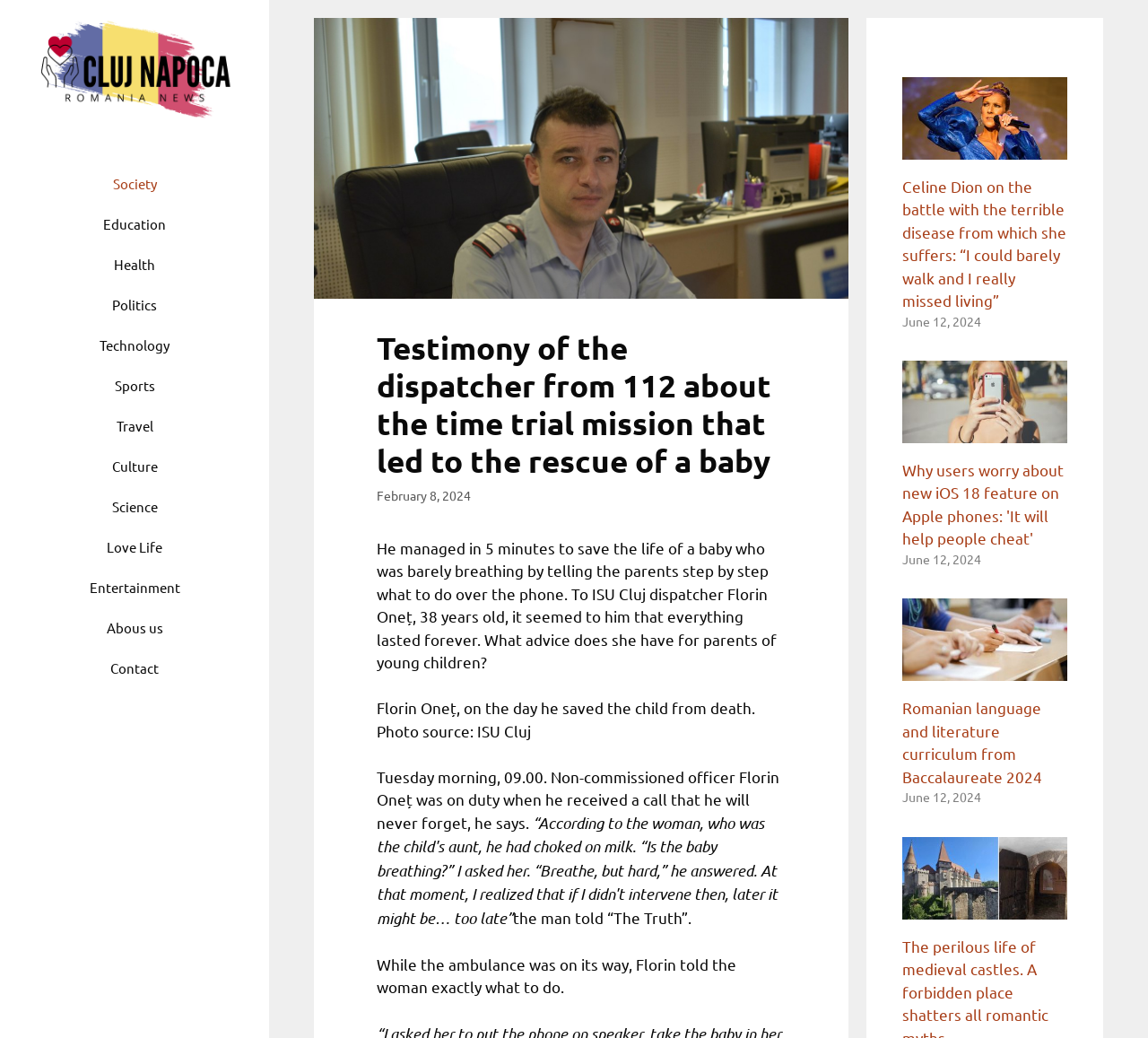Summarize the webpage with intricate details.

This webpage appears to be a news article page. At the top, there is a logo and a navigation menu with various categories such as Society, Education, Health, Politics, and more. Below the navigation menu, there is a large image with a caption "Testimony of the dispatcher from 112 about the time trial mission that led to the rescue of a baby".

The main content of the page is an article about a dispatcher who saved a baby's life by giving instructions to the parents over the phone. The article is divided into several paragraphs, with a heading that reads "Testimony of the dispatcher from 112 about the time trial mission that led to the rescue of a baby". The article also includes a photo of the dispatcher, Florin Oneț, and a quote from him.

To the right of the main article, there are three smaller articles or news snippets, each with a heading, a brief summary, and an image. The first article is about Celine Dion's battle with a disease, the second is about a new iOS 18 feature on Apple phones, and the third is about the Romanian language and literature curriculum from Baccalaureate 2024. Each of these articles has a link to read more and a timestamp indicating when the article was published.

Overall, the webpage has a clean and organized layout, with clear headings and concise text. The use of images and captions adds visual interest and helps to break up the text.